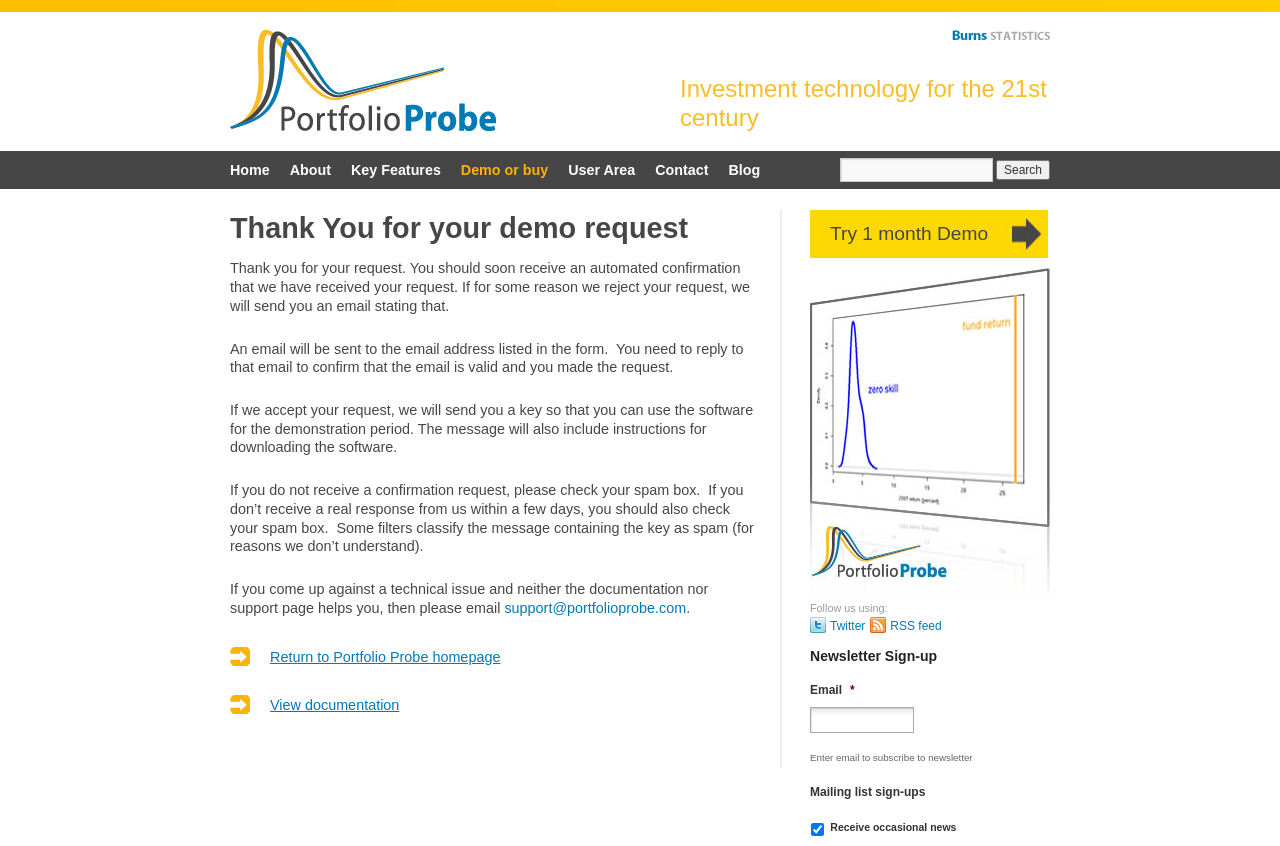Select the bounding box coordinates of the element I need to click to carry out the following instruction: "Subscribe to newsletter".

[0.633, 0.836, 0.714, 0.866]